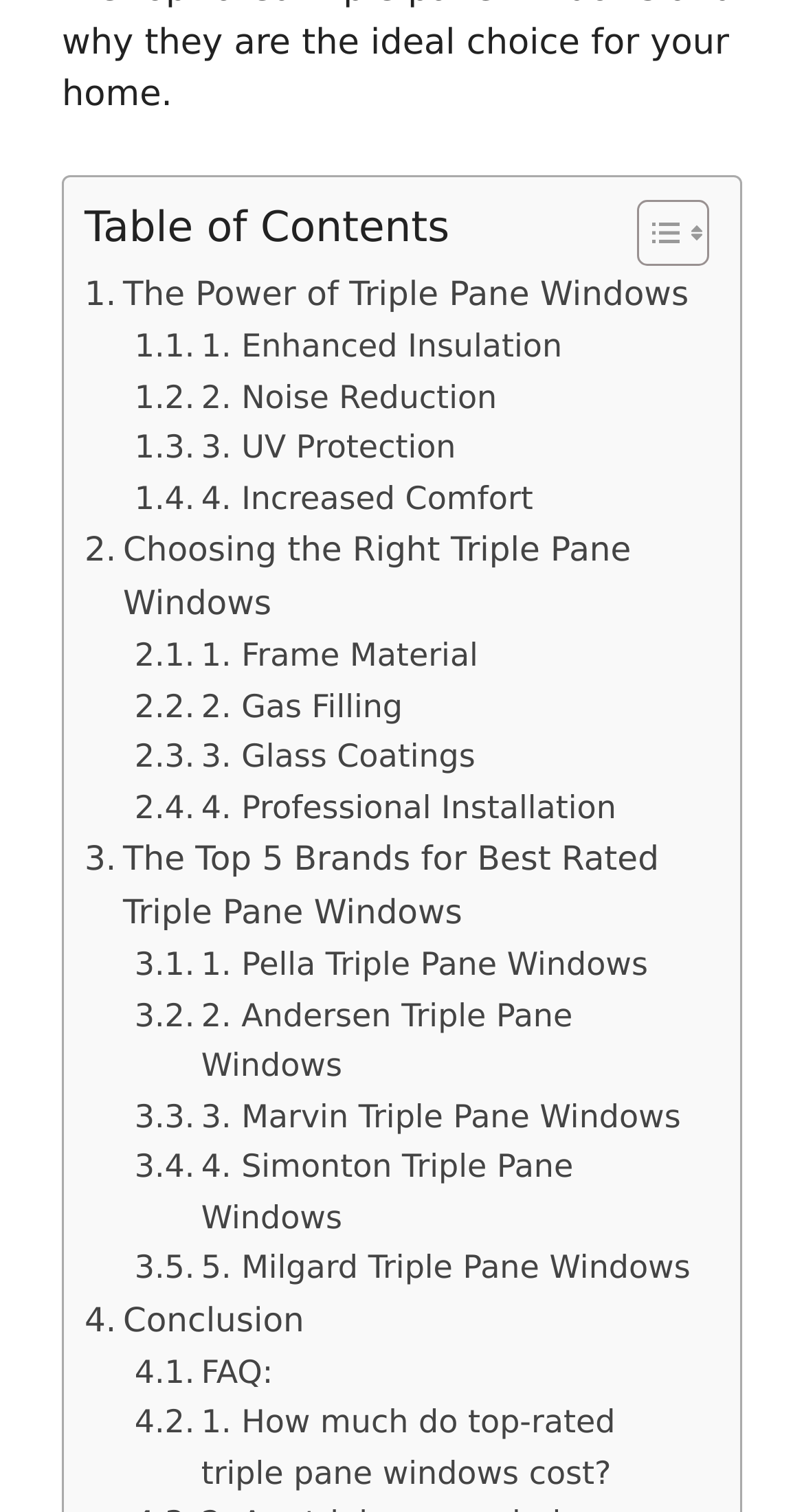Please reply to the following question with a single word or a short phrase:
How many FAQs are listed on the webpage?

1